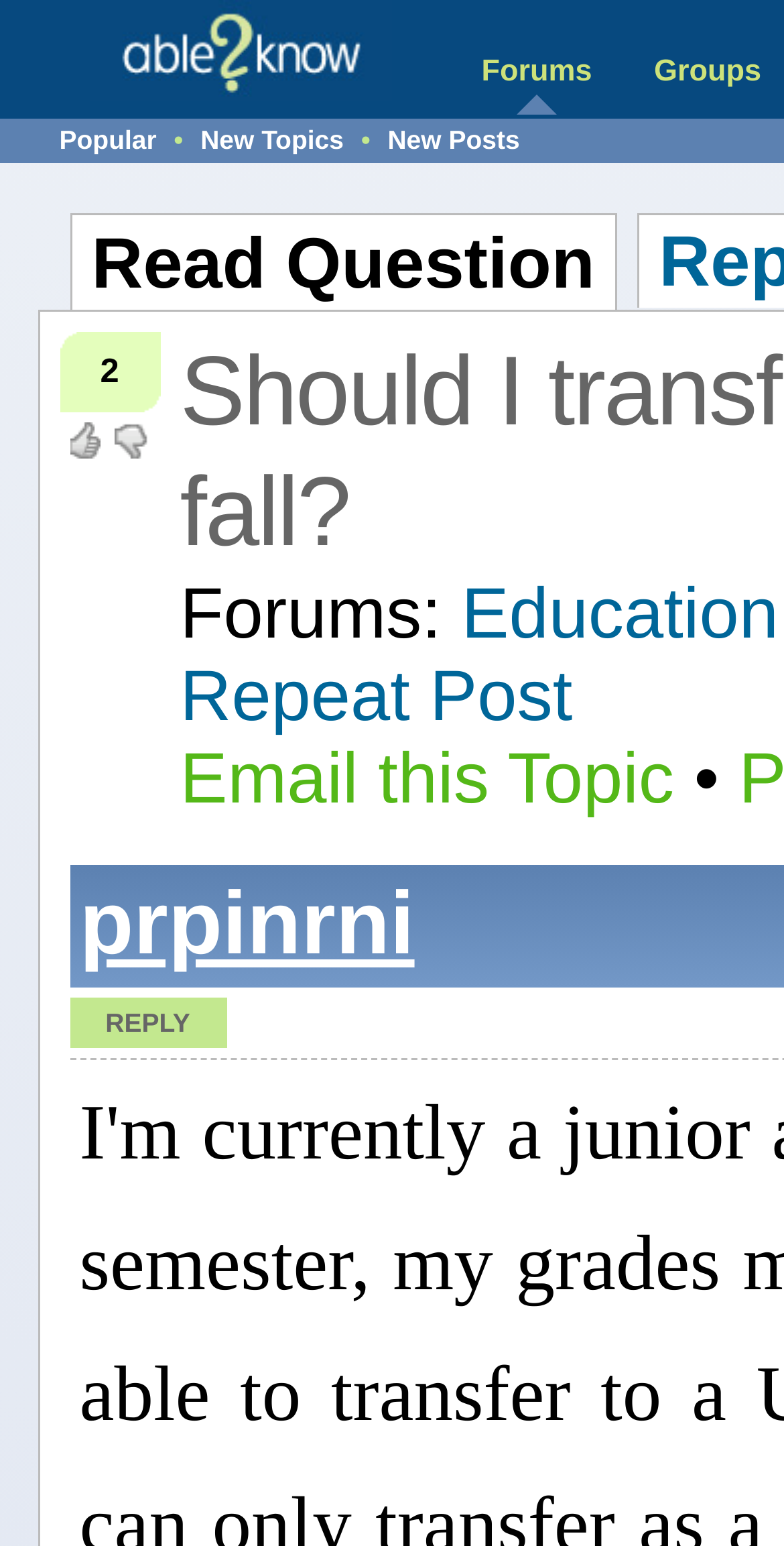Is there an option to email this topic?
Identify the answer in the screenshot and reply with a single word or phrase.

Yes